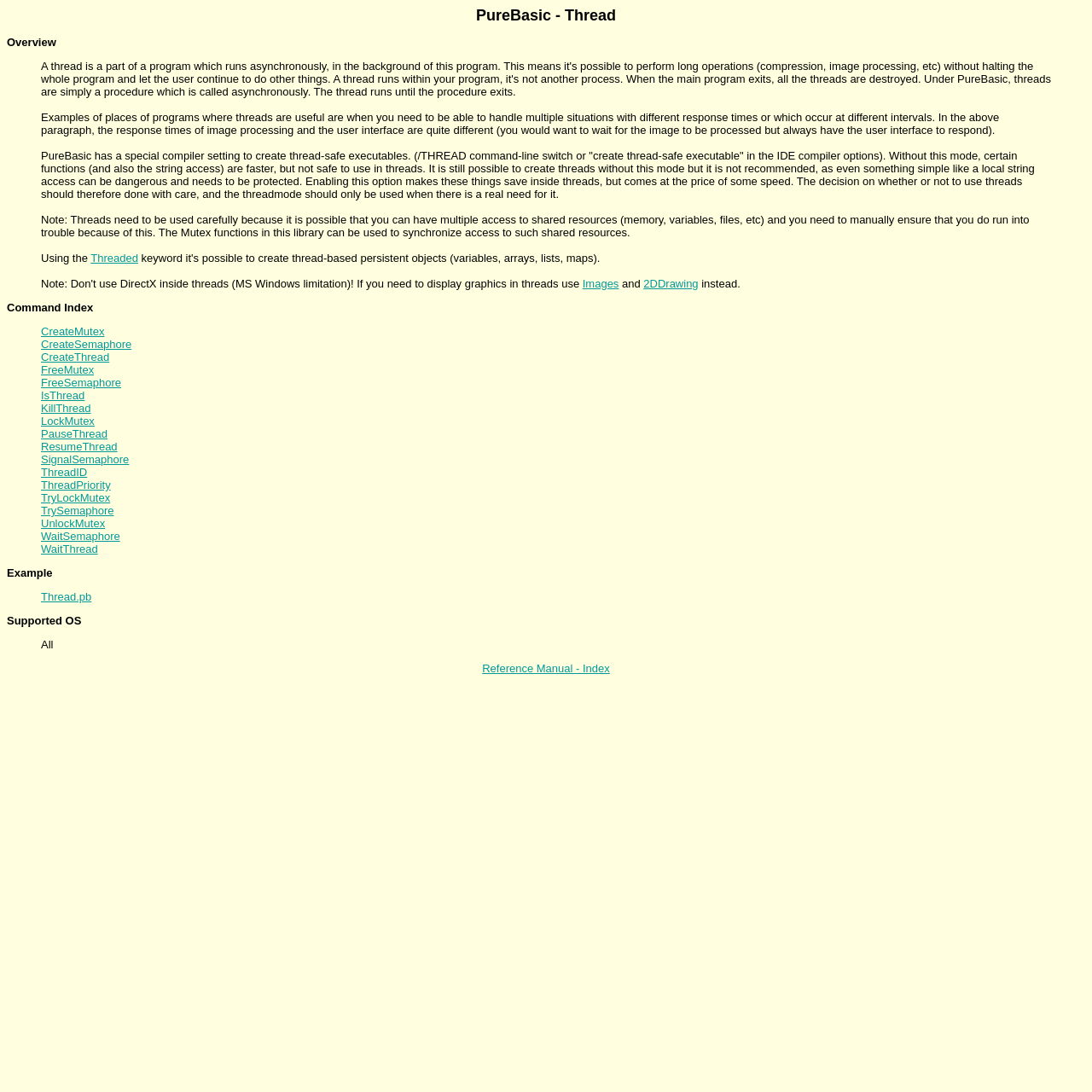Locate the bounding box coordinates of the clickable area needed to fulfill the instruction: "Click on 'Threaded'".

[0.083, 0.23, 0.127, 0.242]